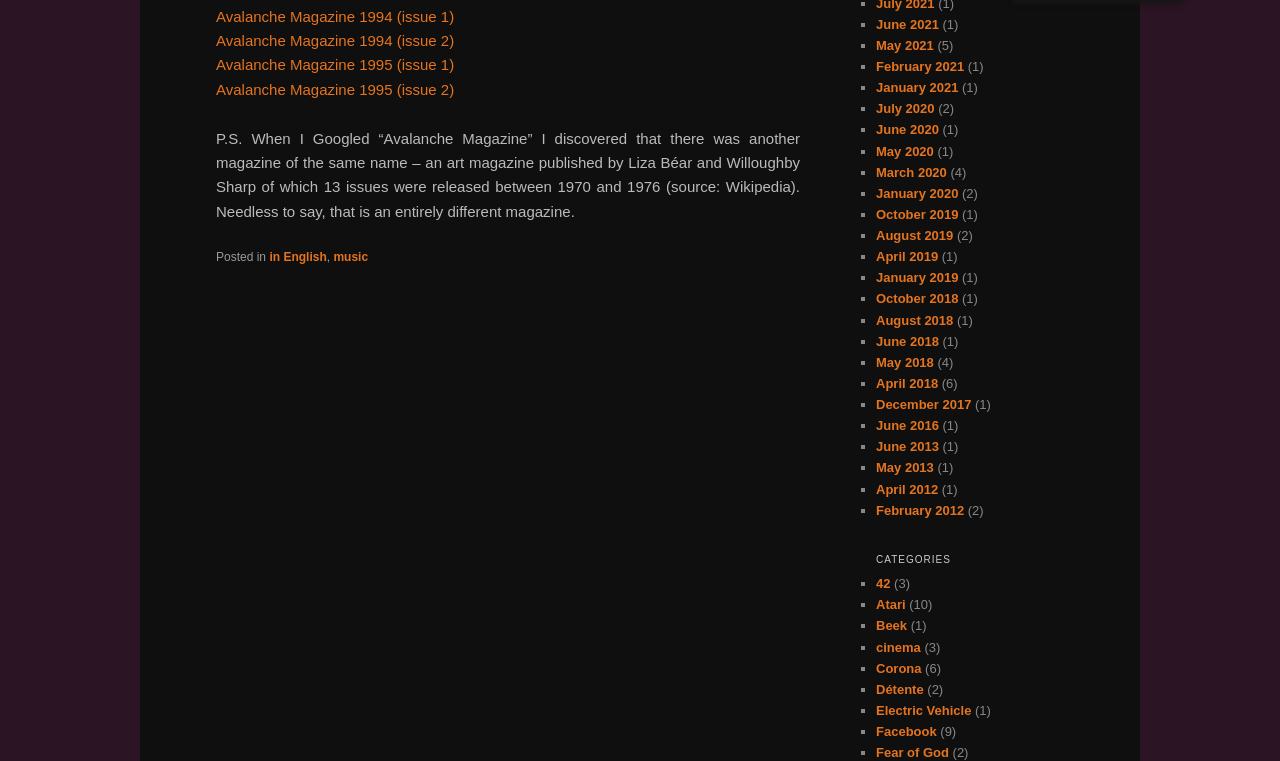Locate the bounding box coordinates of the element I should click to achieve the following instruction: "Read the note about another Avalanche Magazine".

[0.169, 0.17, 0.625, 0.289]